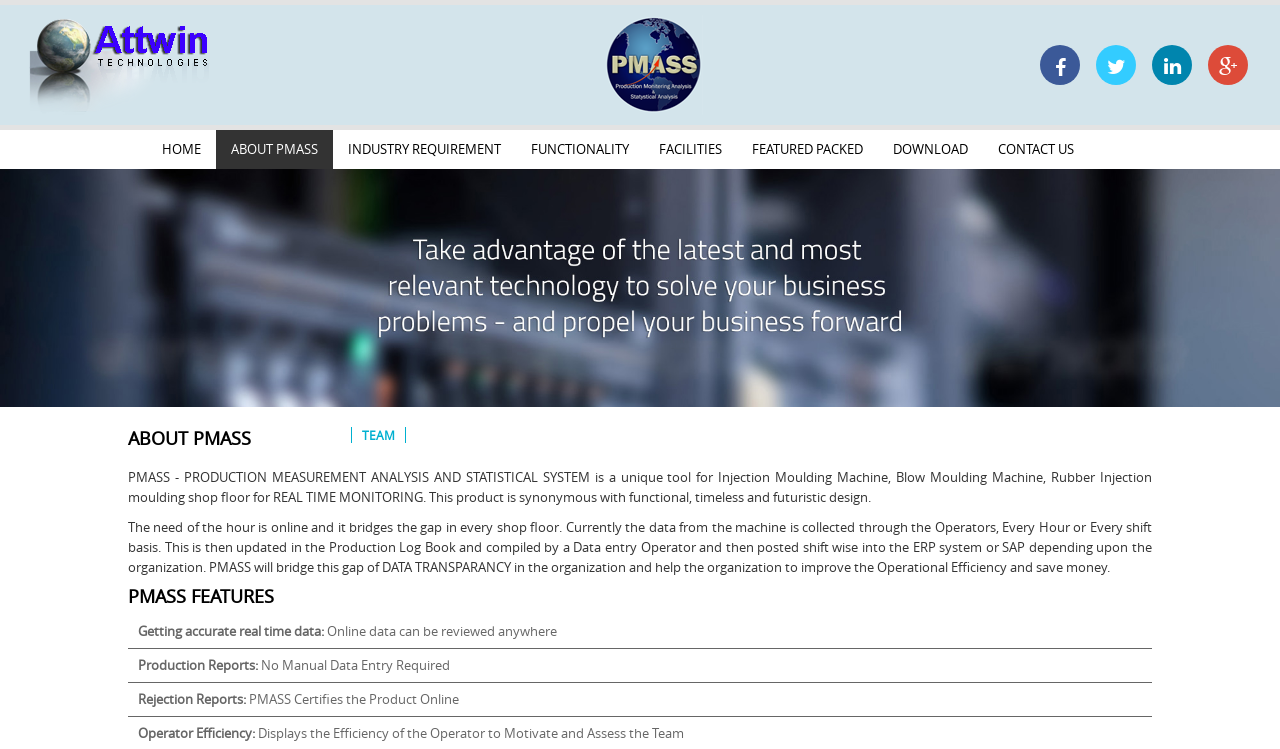Locate the bounding box coordinates of the element to click to perform the following action: 'View the ABOUT PMASS page'. The coordinates should be given as four float values between 0 and 1, in the form of [left, top, right, bottom].

[0.169, 0.174, 0.26, 0.226]